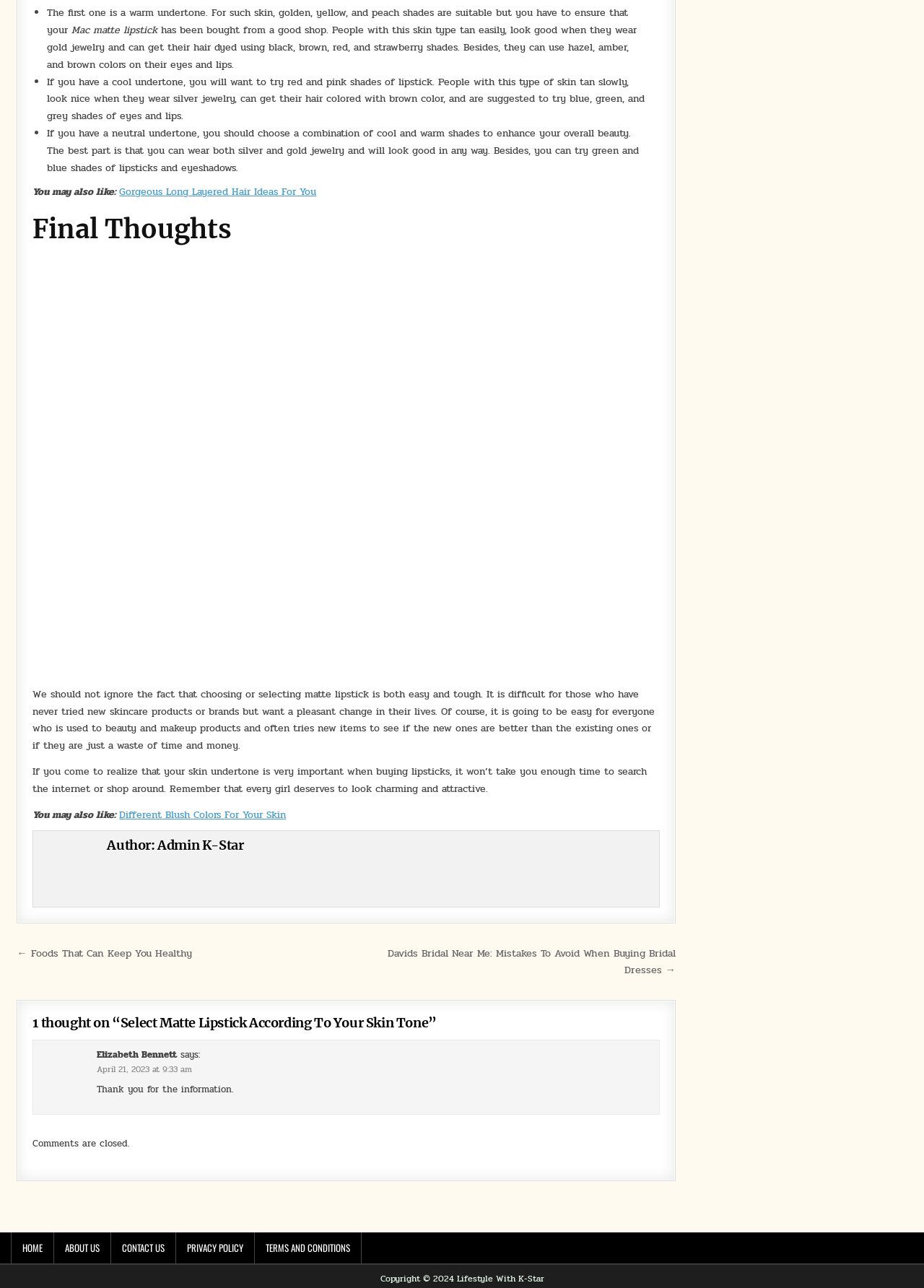Please specify the bounding box coordinates of the region to click in order to perform the following instruction: "Click on 'Different Blush Colors For Your Skin'".

[0.129, 0.626, 0.31, 0.638]